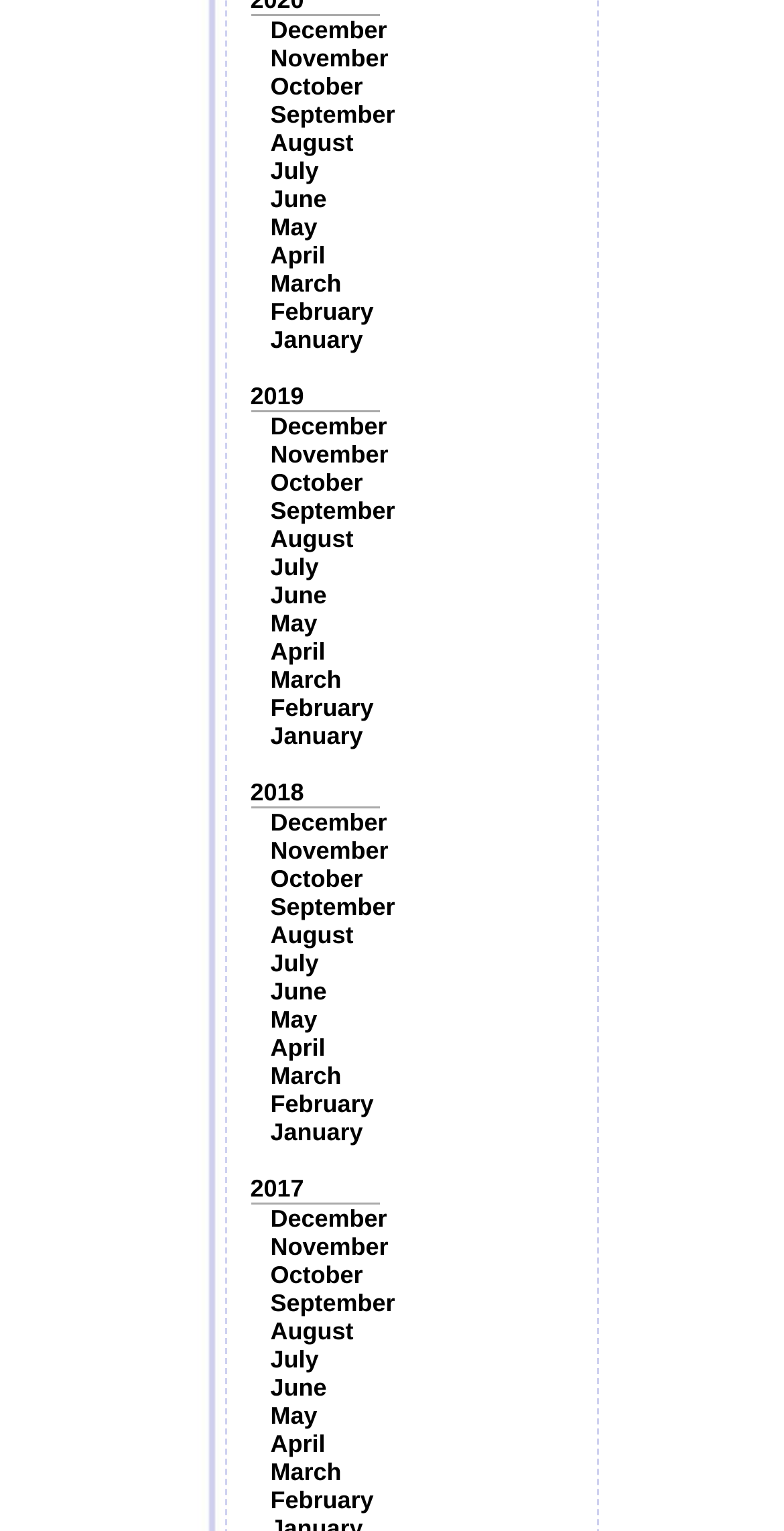Please answer the following question using a single word or phrase: 
What is the earliest month listed?

January